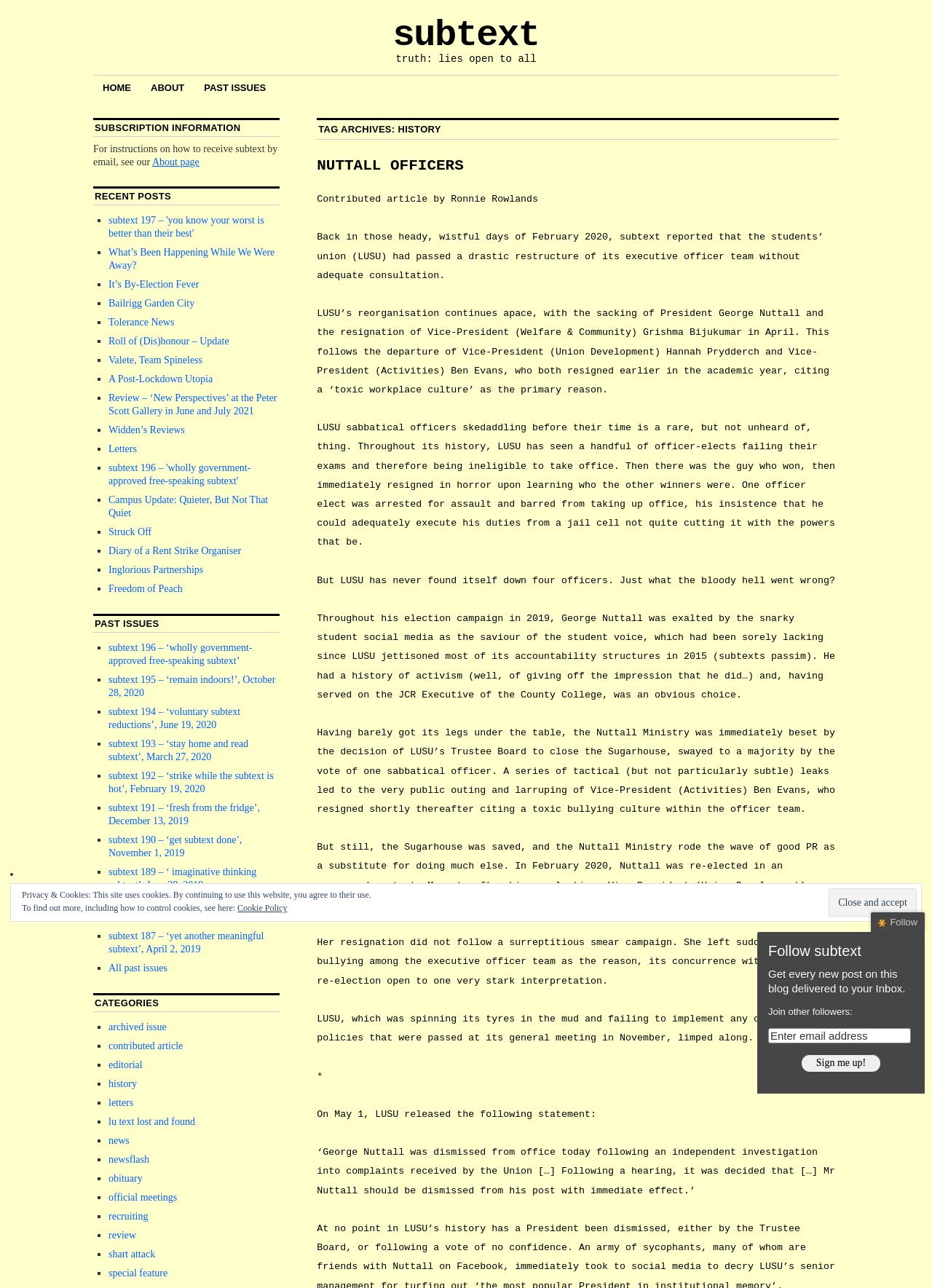Could you determine the bounding box coordinates of the clickable element to complete the instruction: "click the 'HOME' link"? Provide the coordinates as four float numbers between 0 and 1, i.e., [left, top, right, bottom].

[0.1, 0.059, 0.151, 0.076]